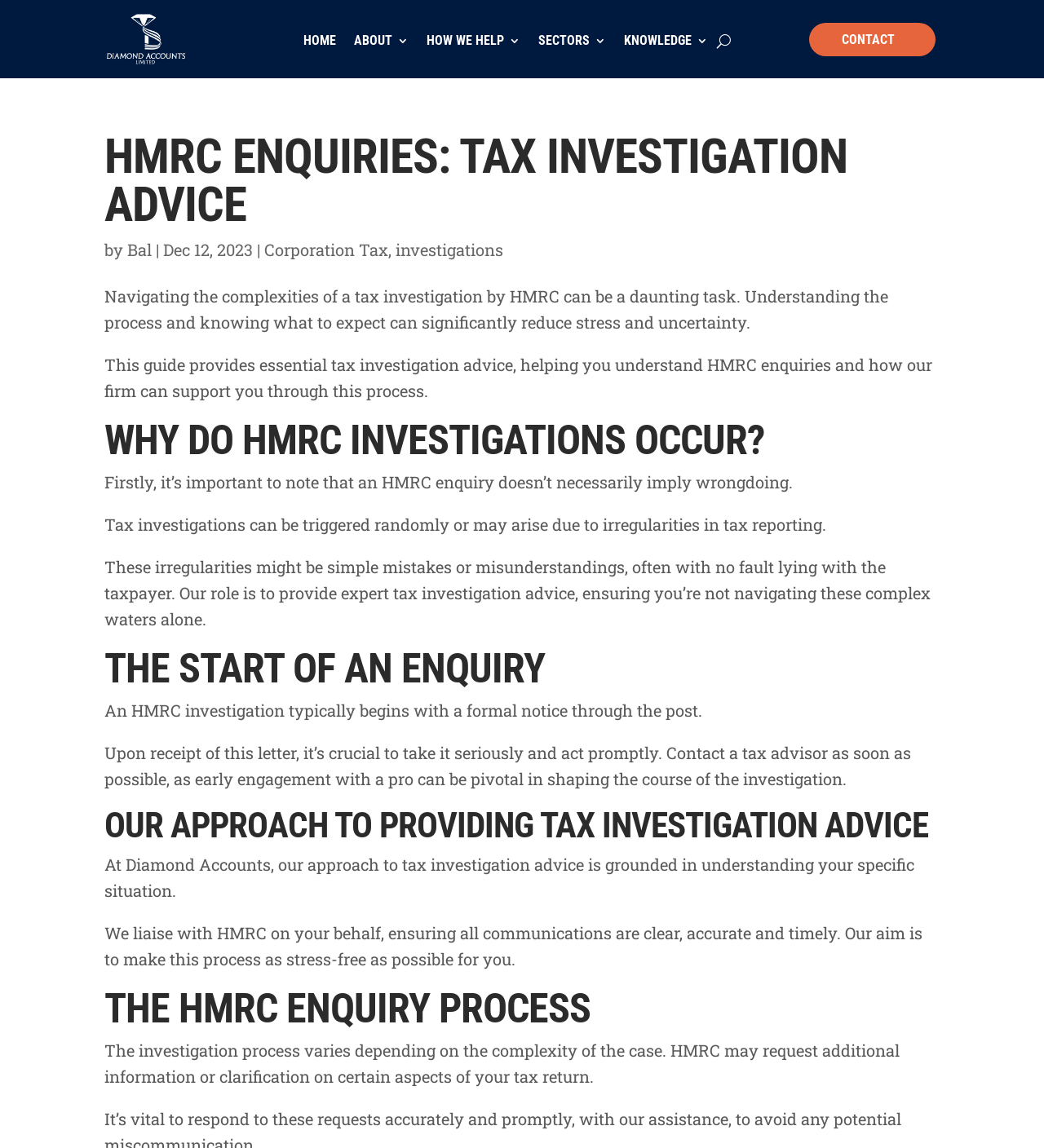What should you do upon receiving an HMRC investigation notice?
Using the image, provide a concise answer in one word or a short phrase.

Contact a tax advisor